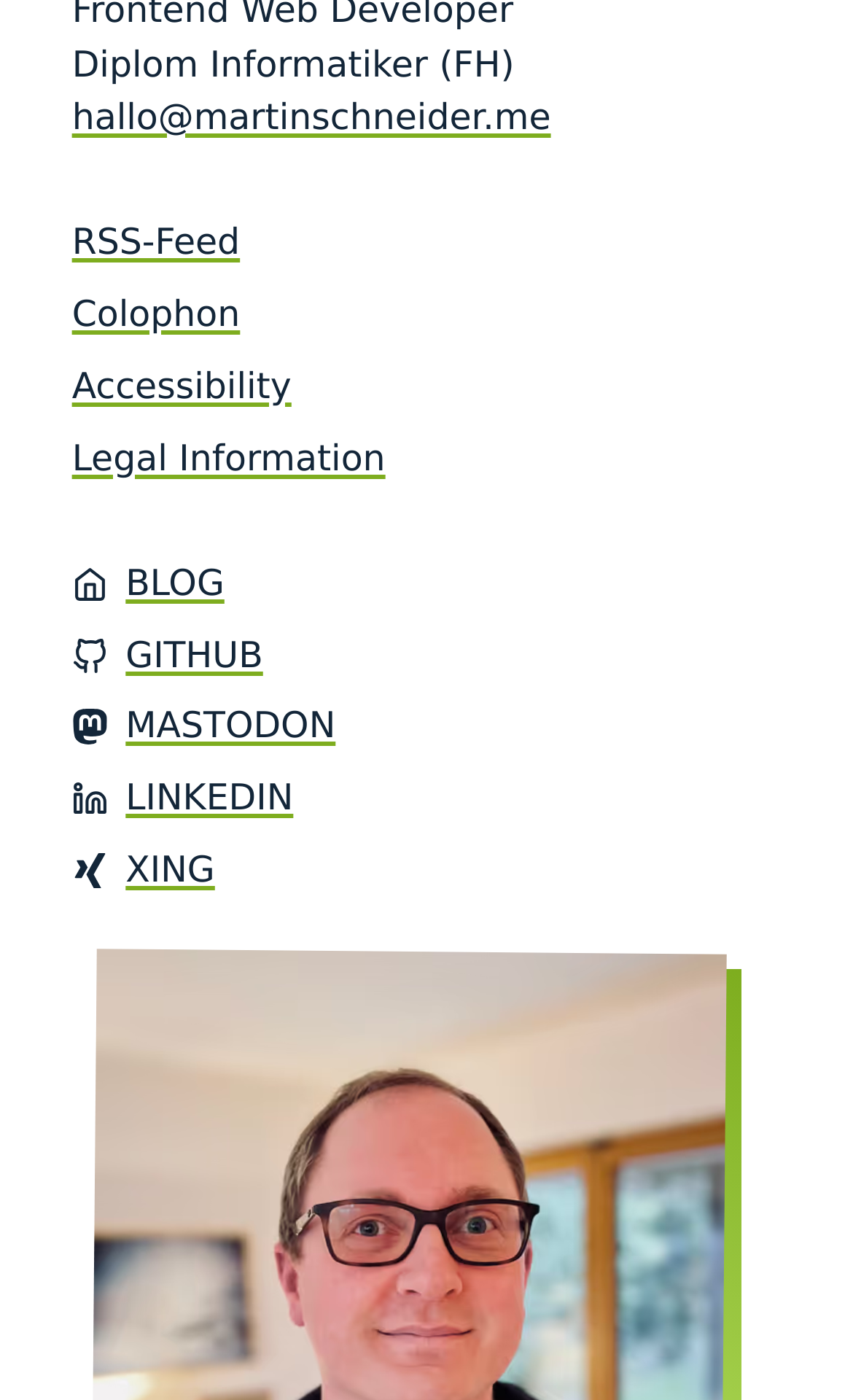What is the email address of the person?
Give a detailed and exhaustive answer to the question.

The email address of the person can be found by looking at the link element 'hallo@martinschneider.me' which is located below the profession, indicating that this is the email address of the person.